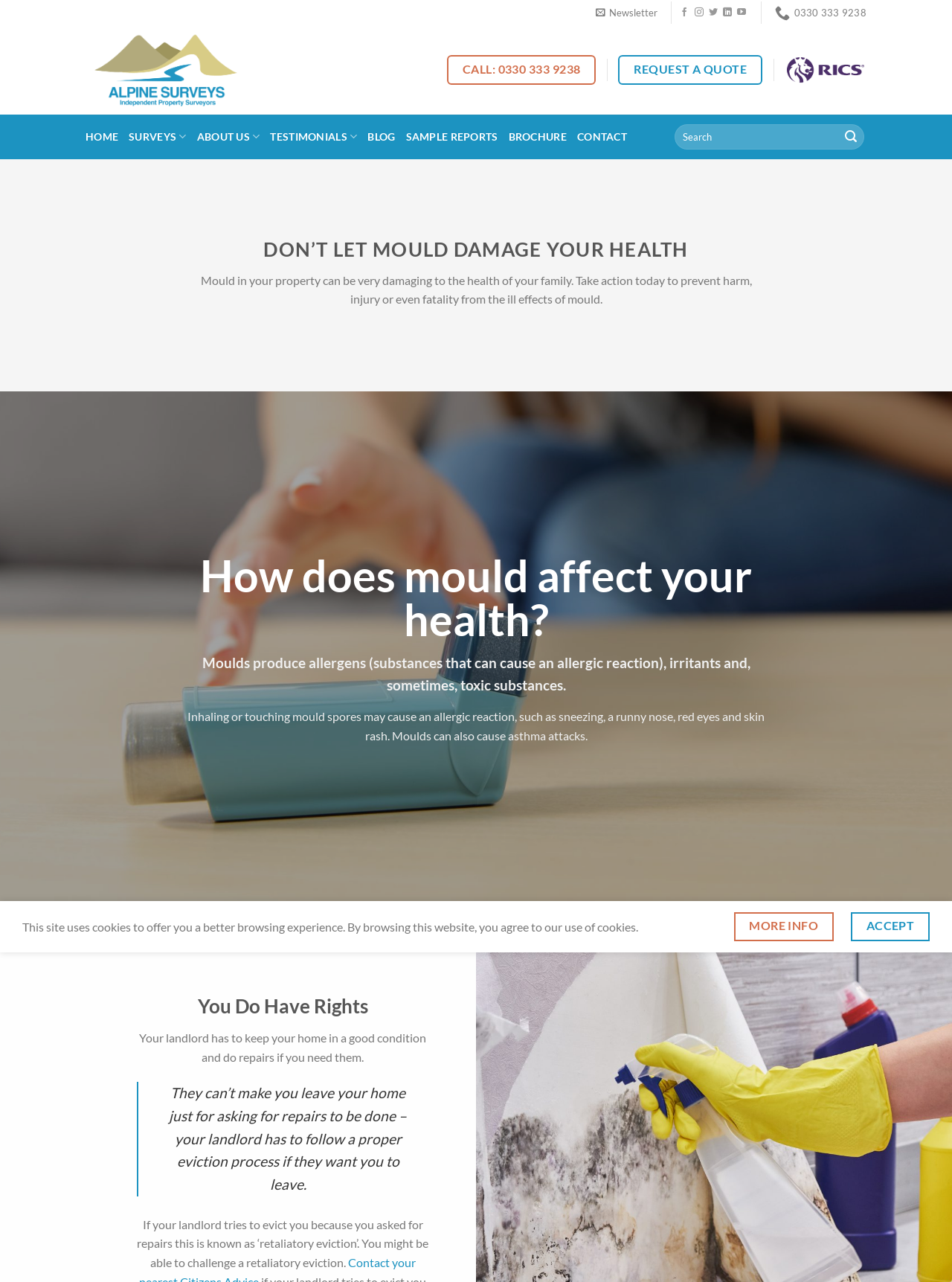What is the effect of mould on health?
Please provide an in-depth and detailed response to the question.

The effect of mould on health is mentioned in the paragraph starting with 'Moulds produce allergens...' which states that inhaling or touching mould spores may cause an allergic reaction, such as sneezing, a runny nose, red eyes and skin rash, and can also cause asthma attacks.